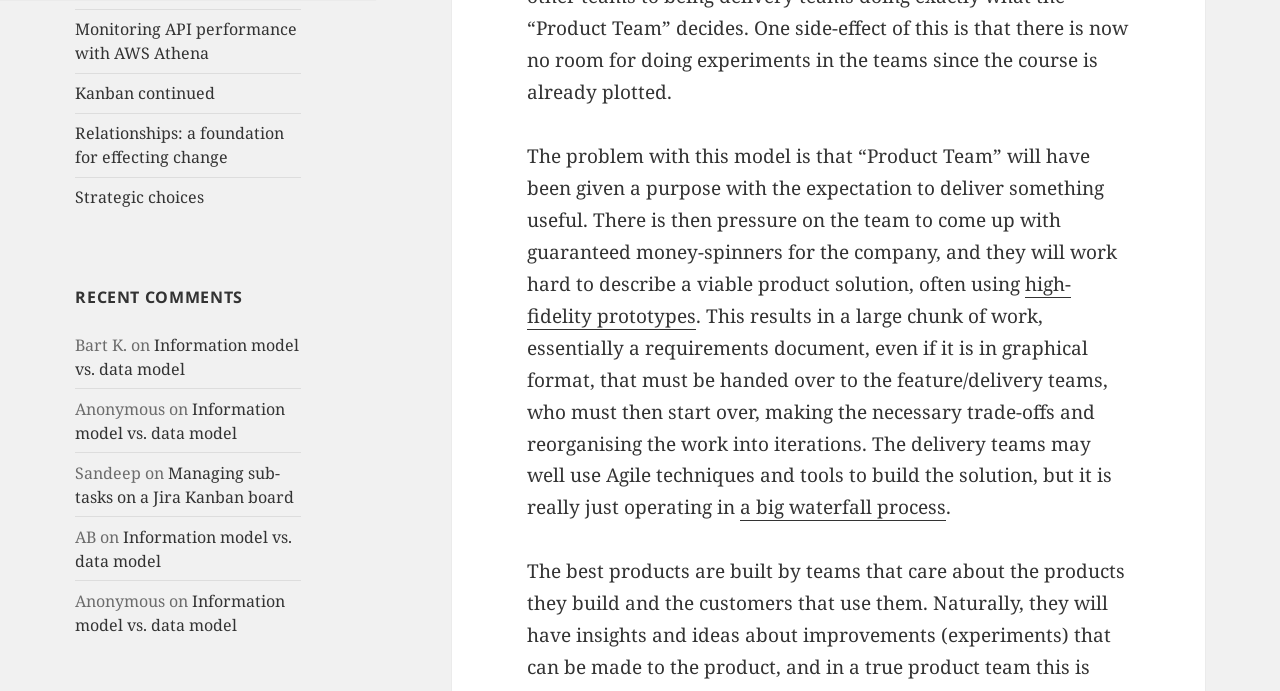What is the name of the author who commented on 'Information model vs. data model'?
Using the image as a reference, answer the question in detail.

I looked at the 'Recent Comments' section and found the comment 'Bart K. on Information model vs. data model', which indicates that Bart K. is the author who commented on 'Information model vs. data model'.